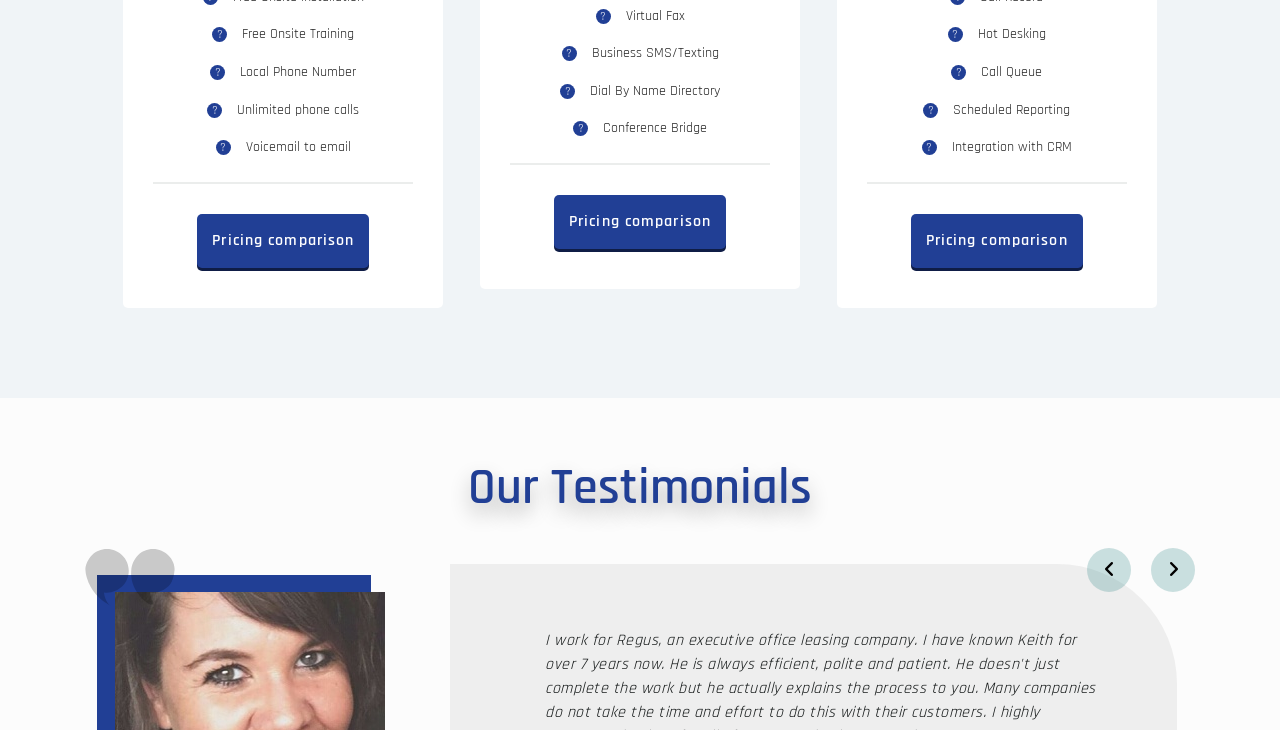What is the last feature mentioned on the webpage?
Please use the image to deliver a detailed and complete answer.

The last feature mentioned on the webpage is 'Integration with CRM' which is indicated by the StaticText element with bounding box coordinates [0.743, 0.189, 0.837, 0.214].